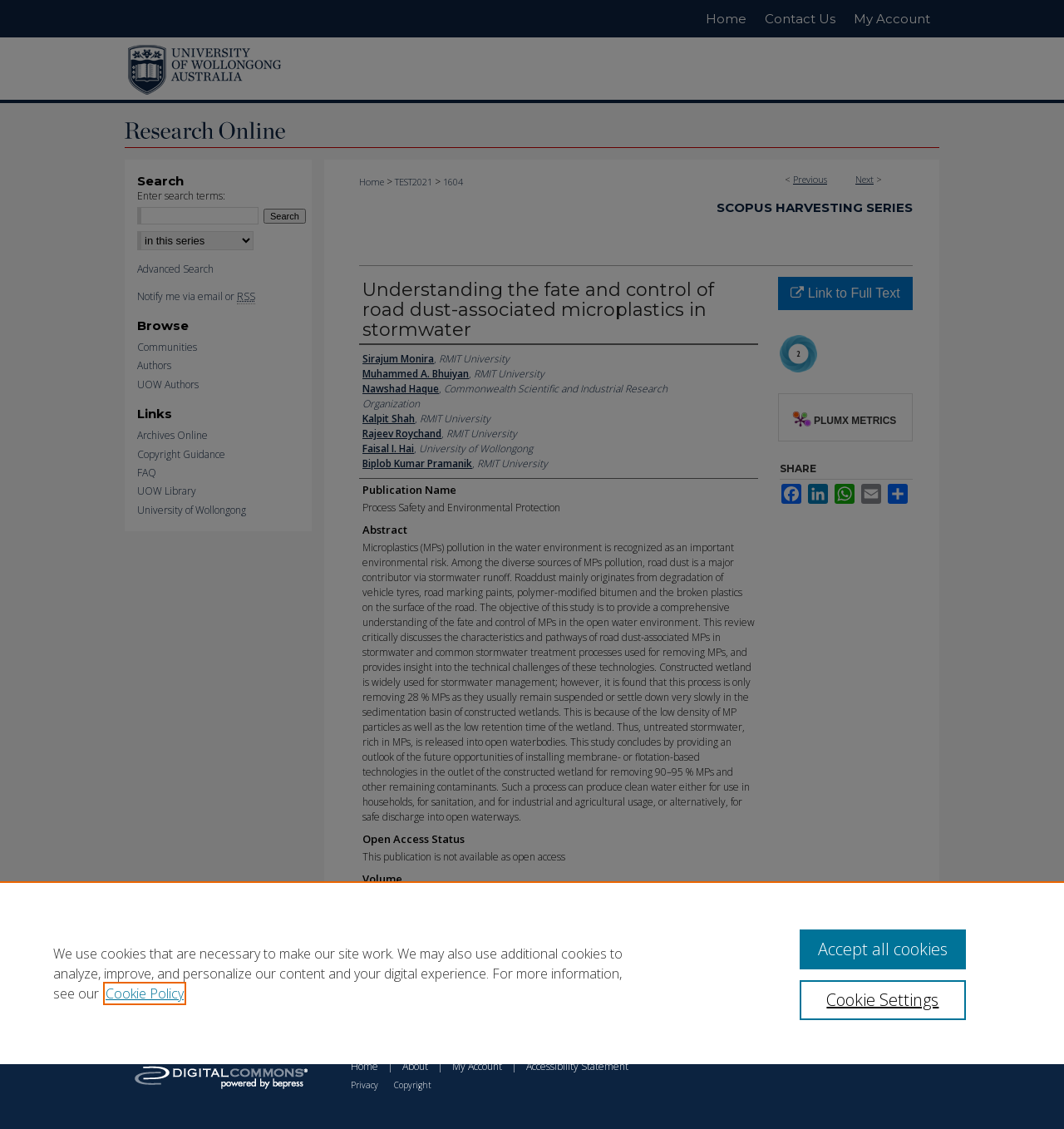Specify the bounding box coordinates of the area to click in order to follow the given instruction: "Search for publications."

[0.129, 0.183, 0.243, 0.199]